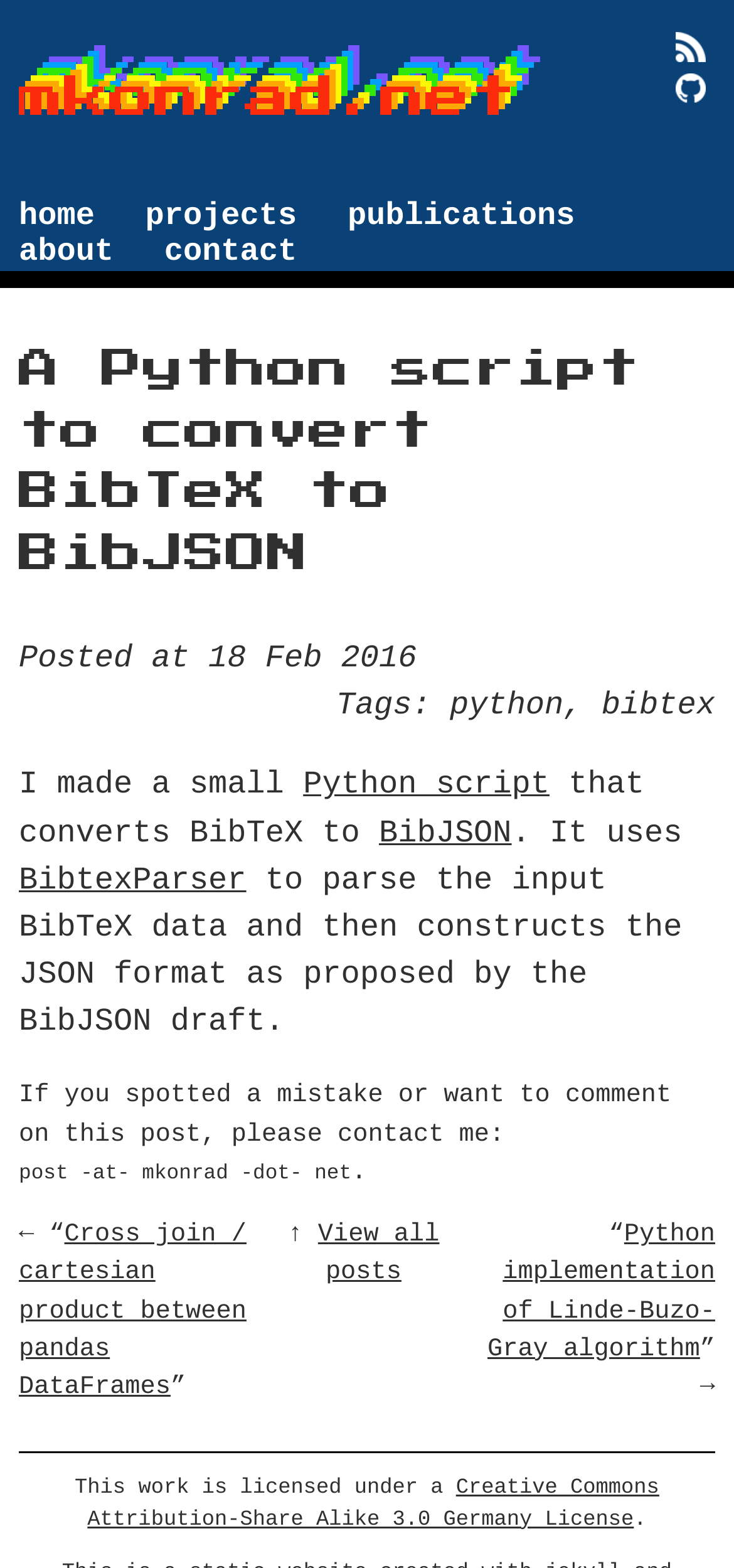Pinpoint the bounding box coordinates of the element to be clicked to execute the instruction: "visit me at github.com".

[0.921, 0.05, 0.962, 0.073]